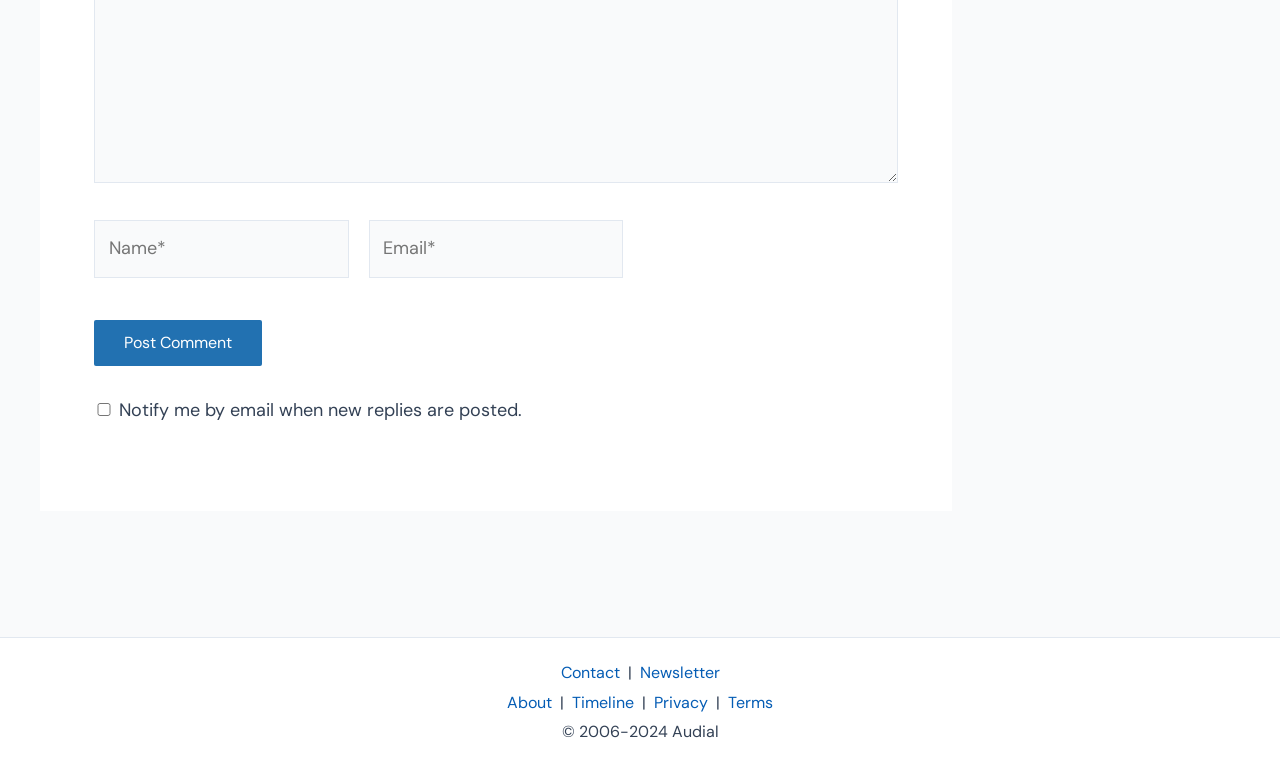How many links are there in the footer?
Please answer the question with as much detail and depth as you can.

The footer section of the webpage contains links to 'Contact', 'Newsletter', 'About', 'Timeline', and 'Privacy' which are indicated by the link elements with IDs 237, 239, 240, 242, and 244 respectively. Therefore, there are 5 links in the footer.